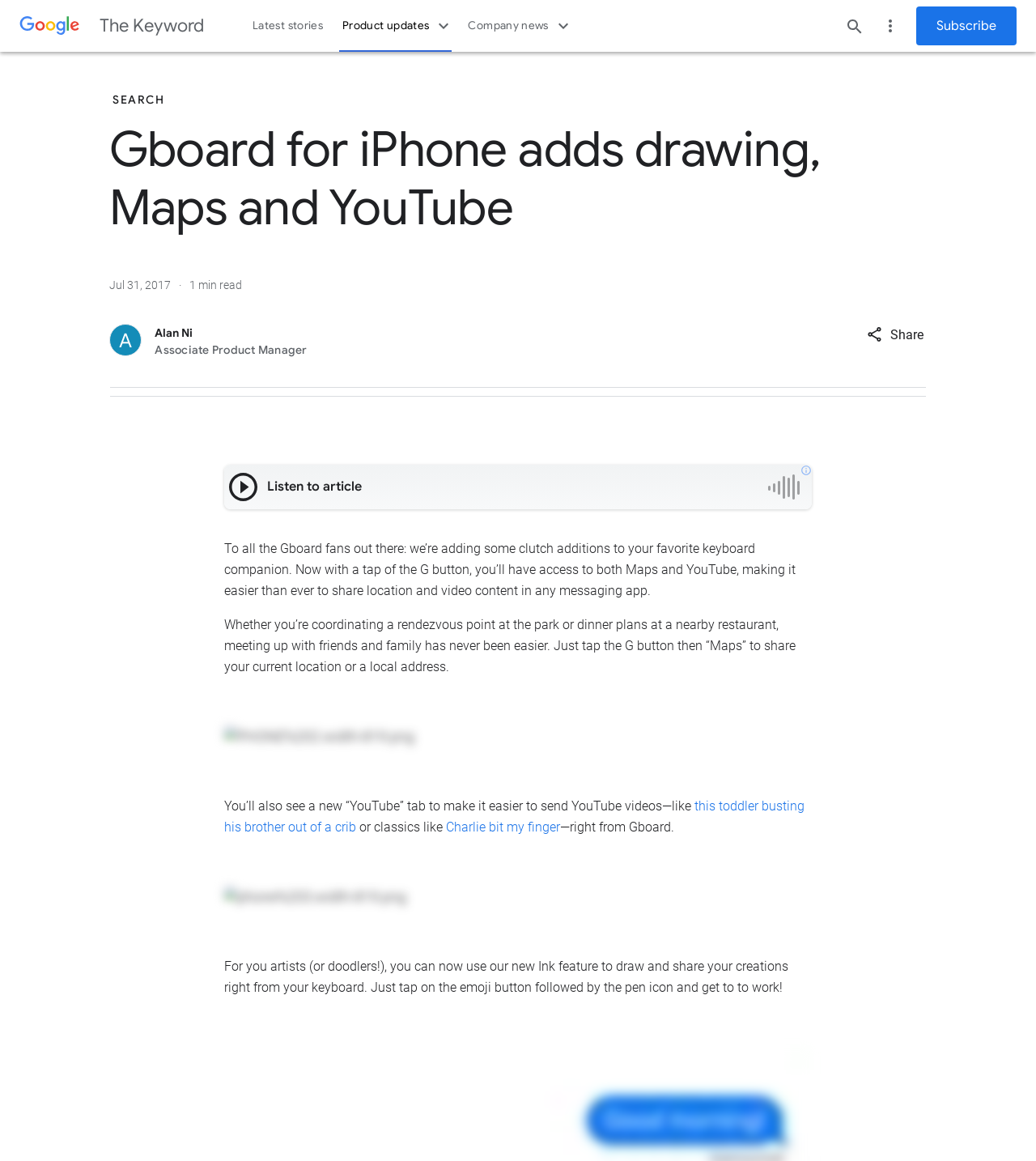Provide a thorough description of the webpage's content and layout.

The webpage is about Gboard for iPhone, a keyboard companion that has added new features. At the top, there is a Google logo and a link to "The Keyword". Below that, there is a navigation menu with three buttons: "Latest stories", "Product updates", and "Company news". Each of these buttons has a dropdown menu.

On the right side of the navigation menu, there are two buttons: "Search" and "Secondary menu". Next to them is a link to subscribe to a newsletter.

The main content of the webpage is an article about the new features of Gboard. The article title is "Gboard for iPhone adds drawing, Maps and YouTube" and it has a publication date of July 31, 2017. The author of the article is Alan Ni, an Associate Product Manager.

The article content is divided into sections by horizontal separators. The first section introduces the new features of Gboard, including access to Maps and YouTube, making it easier to share location and video content. There is a "Share" button at the top right corner of this section.

The next section describes how the new features work, with examples of how to use Maps to share location and YouTube to share videos. There are two images of a phone screen showing these features in action.

The third section introduces the new Ink feature, which allows users to draw and share their creations right from their keyboard. There is no image in this section, but the text describes how to access the Ink feature.

At the bottom of the article, there is a "ReadAloud player" section with a link to "Powered by Google - Privacy policy" and a "Play" button.